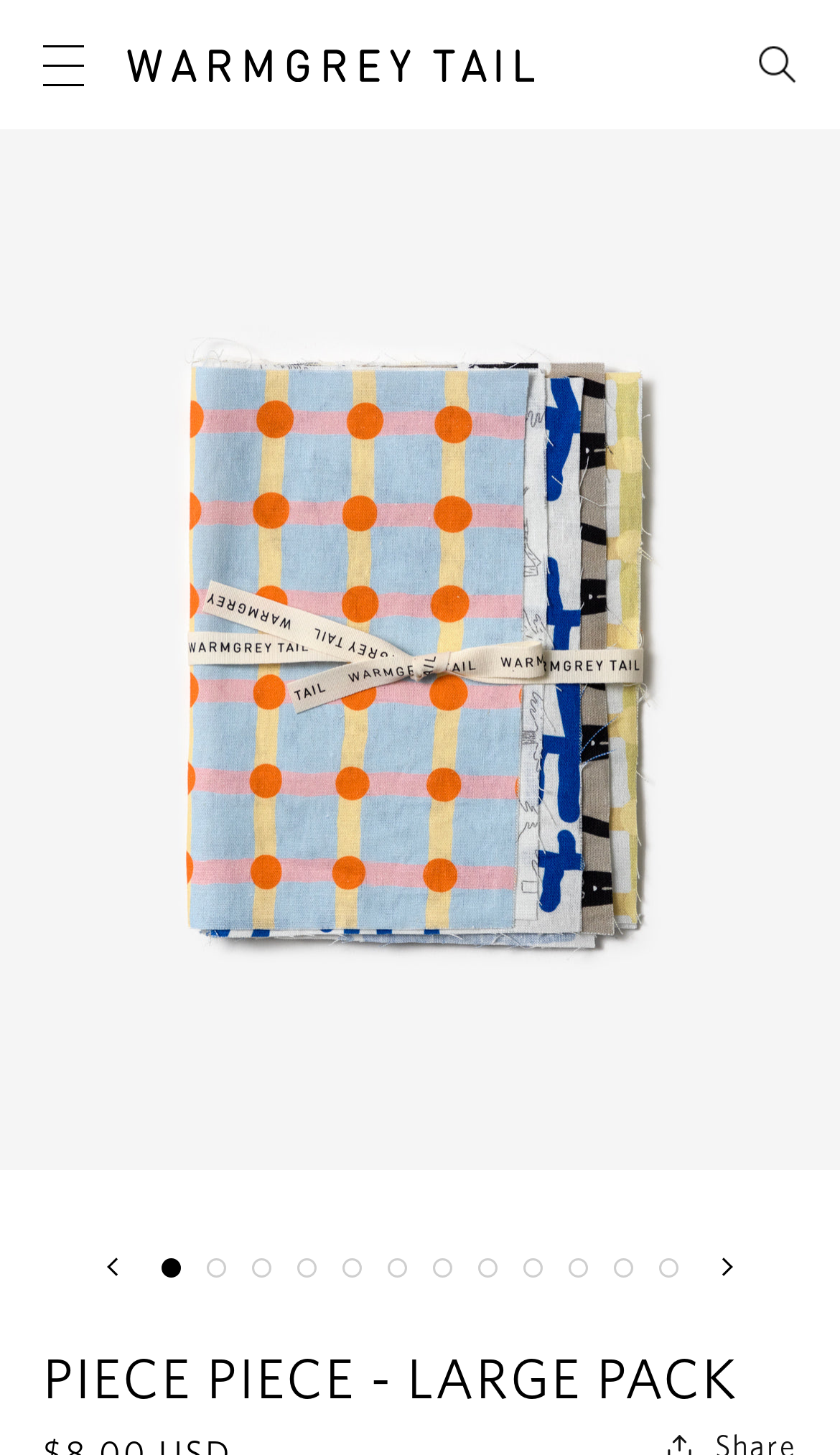Find the bounding box coordinates of the clickable area required to complete the following action: "Click the RESPONSIBILITY link".

[0.0, 0.075, 1.0, 0.209]